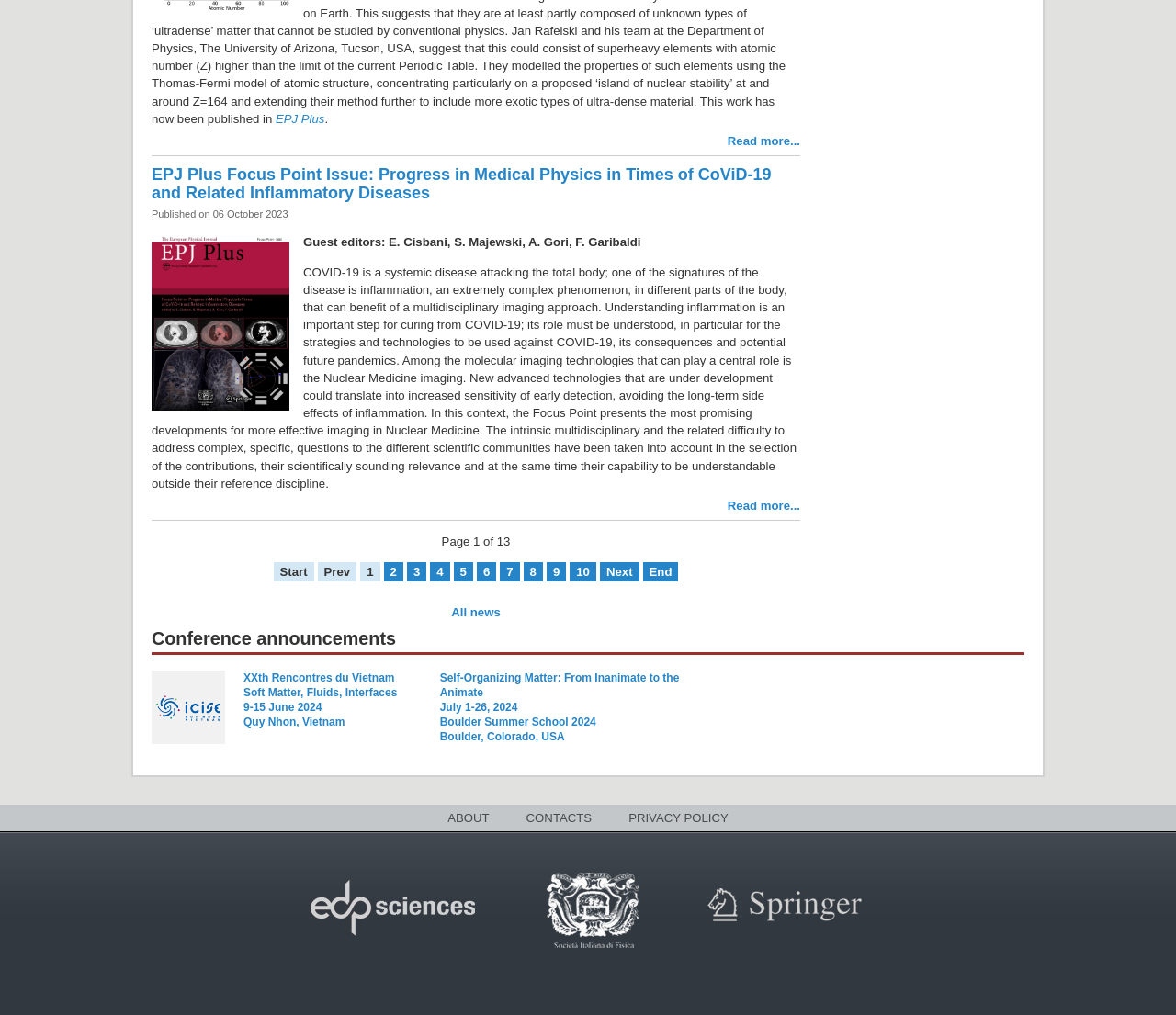Please specify the bounding box coordinates of the clickable section necessary to execute the following command: "Visit EDP Sciences website".

[0.257, 0.923, 0.413, 0.937]